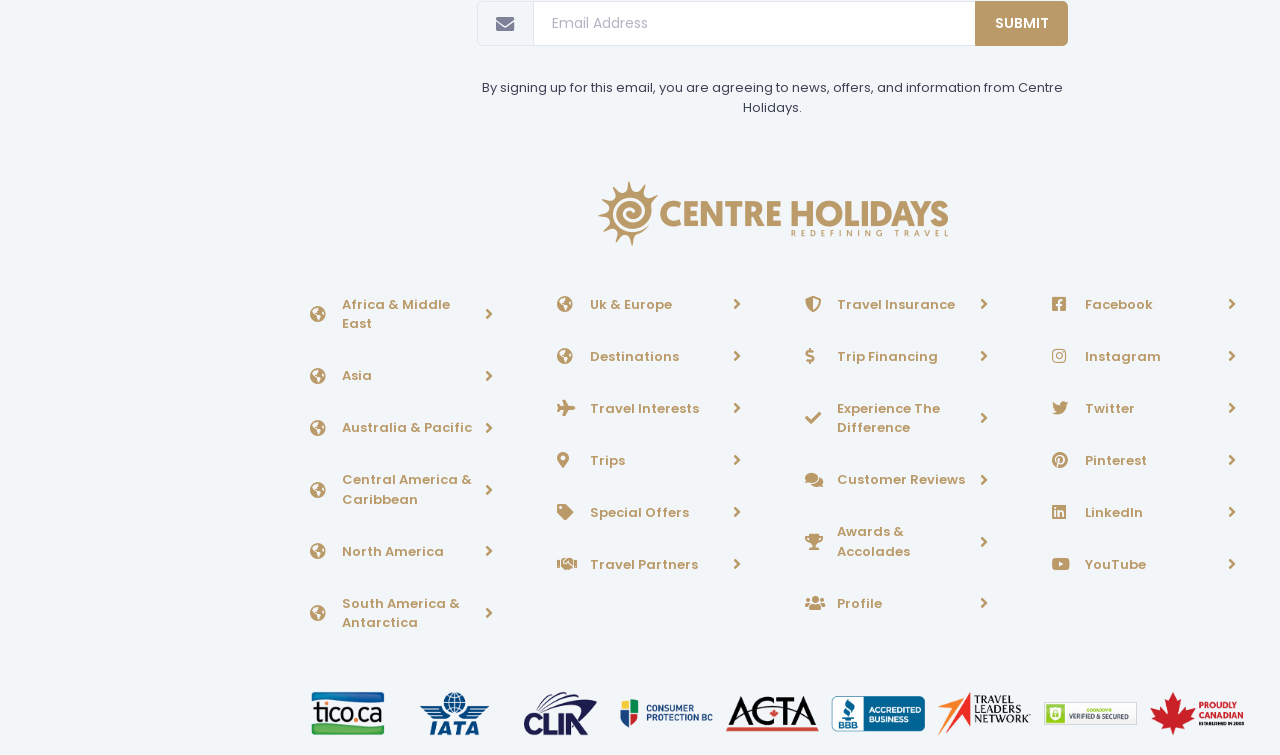Could you indicate the bounding box coordinates of the region to click in order to complete this instruction: "Log in to your account".

None